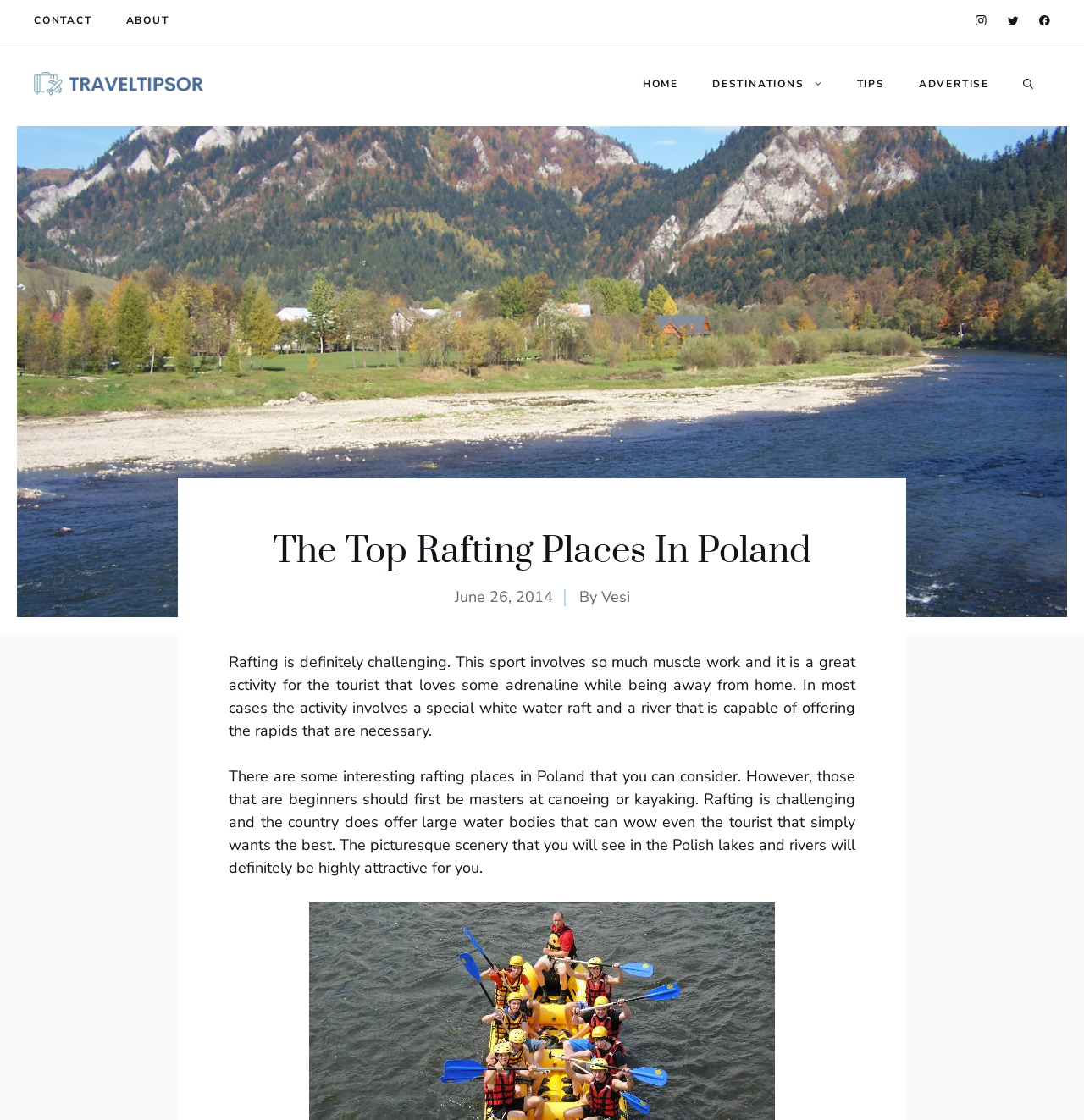When was the webpage content published?
Use the information from the image to give a detailed answer to the question.

The webpage content was published on June 26, 2014, as indicated by the timestamp on the webpage. This information is provided to give readers an idea of when the content was written and published.